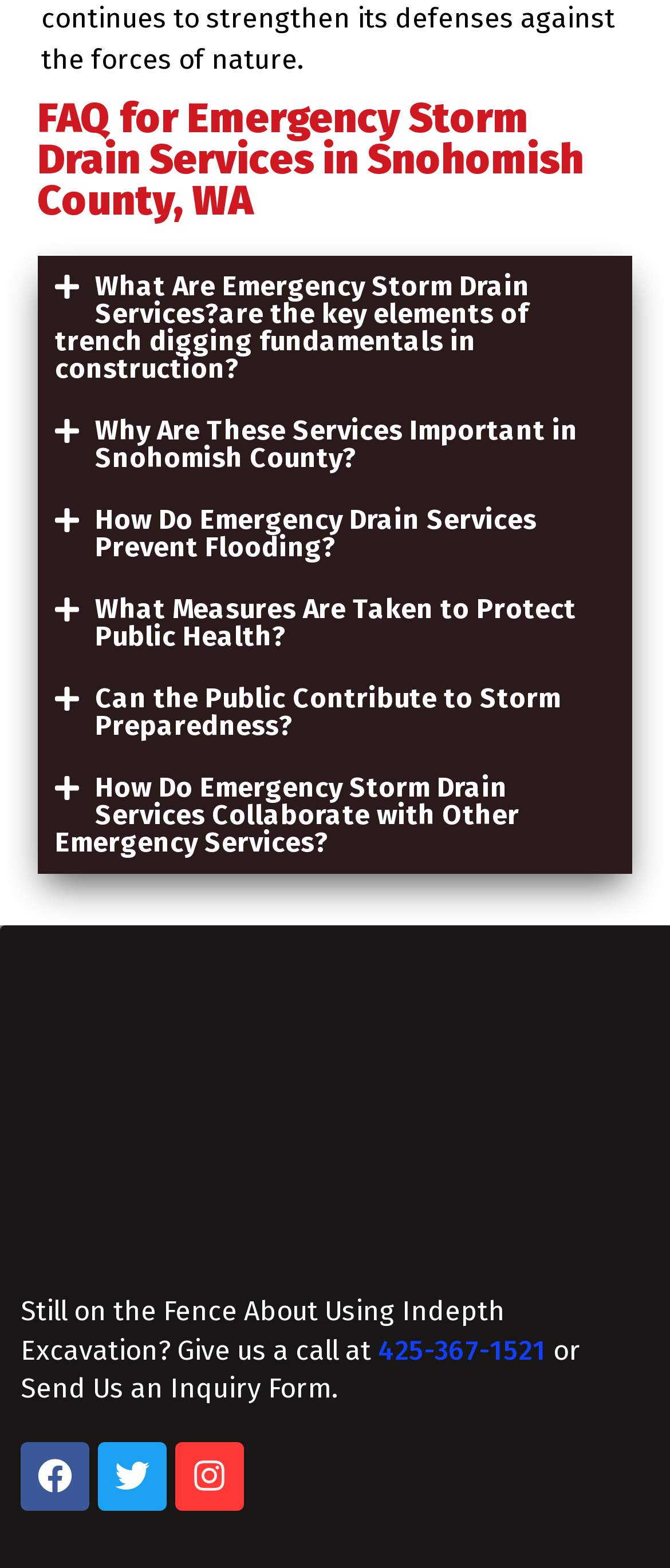Locate the UI element described by Facebook in the provided webpage screenshot. Return the bounding box coordinates in the format (top-left x, top-left y, bottom-right x, bottom-right y), ensuring all values are between 0 and 1.

[0.031, 0.92, 0.133, 0.964]